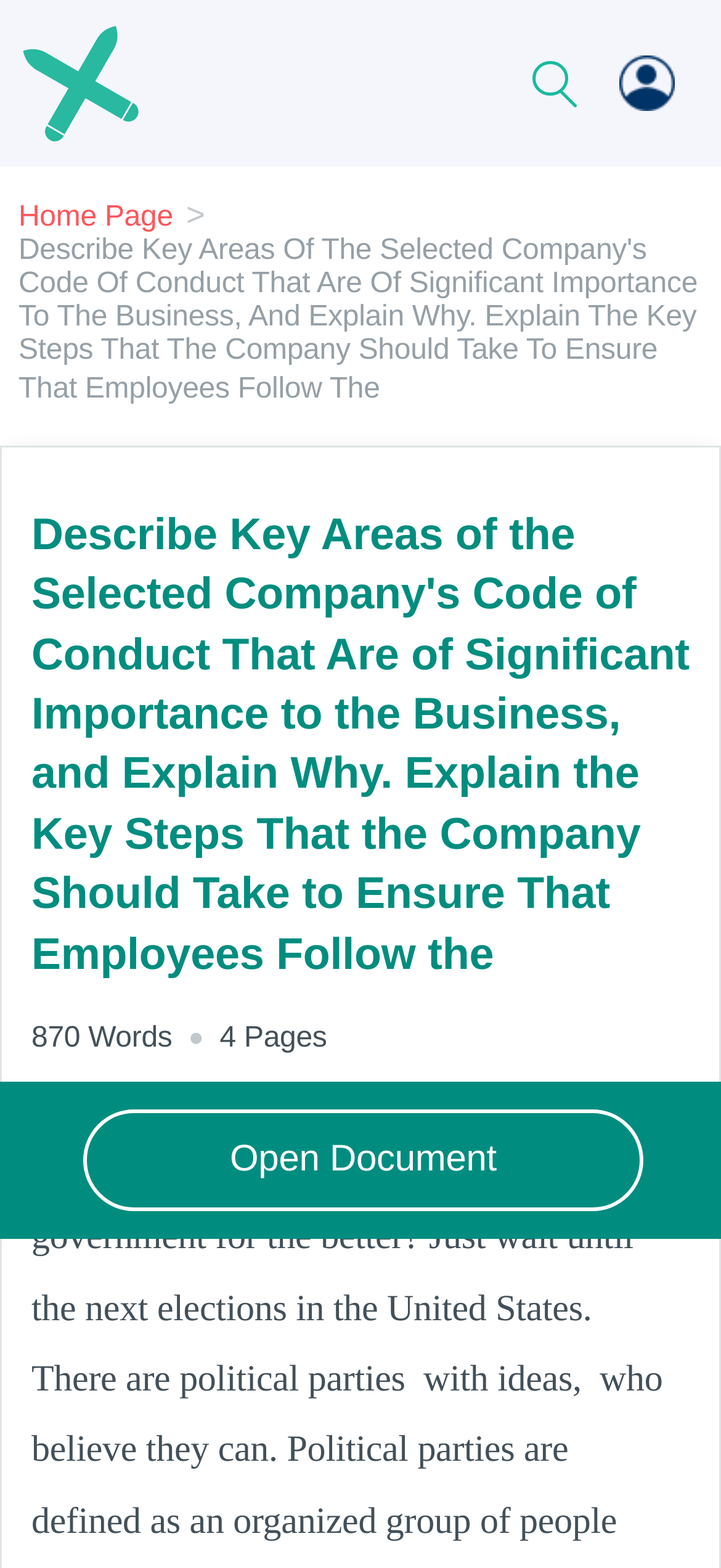Where is the 'My Account' link located?
Look at the image and respond with a single word or a short phrase.

Top right corner